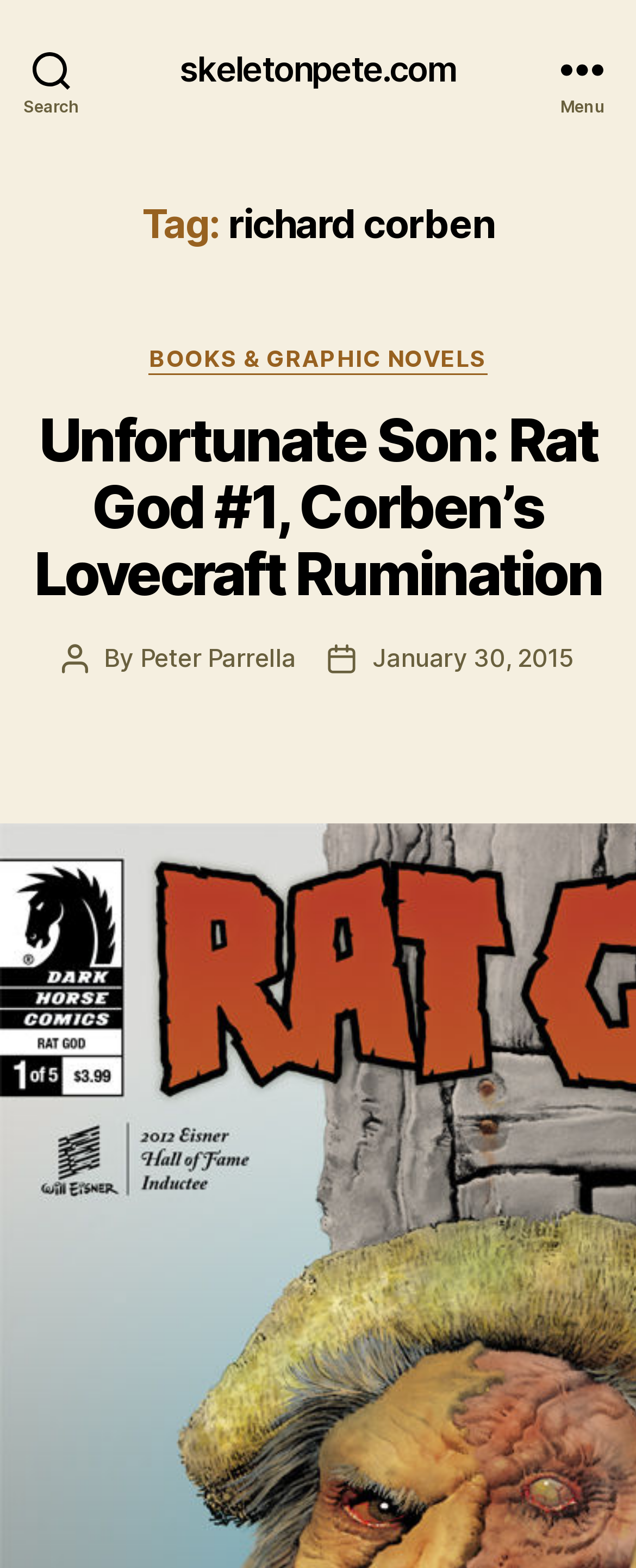What is the title of the post?
Using the visual information, answer the question in a single word or phrase.

Unfortunate Son: Rat God #1, Corben’s Lovecraft Rumination